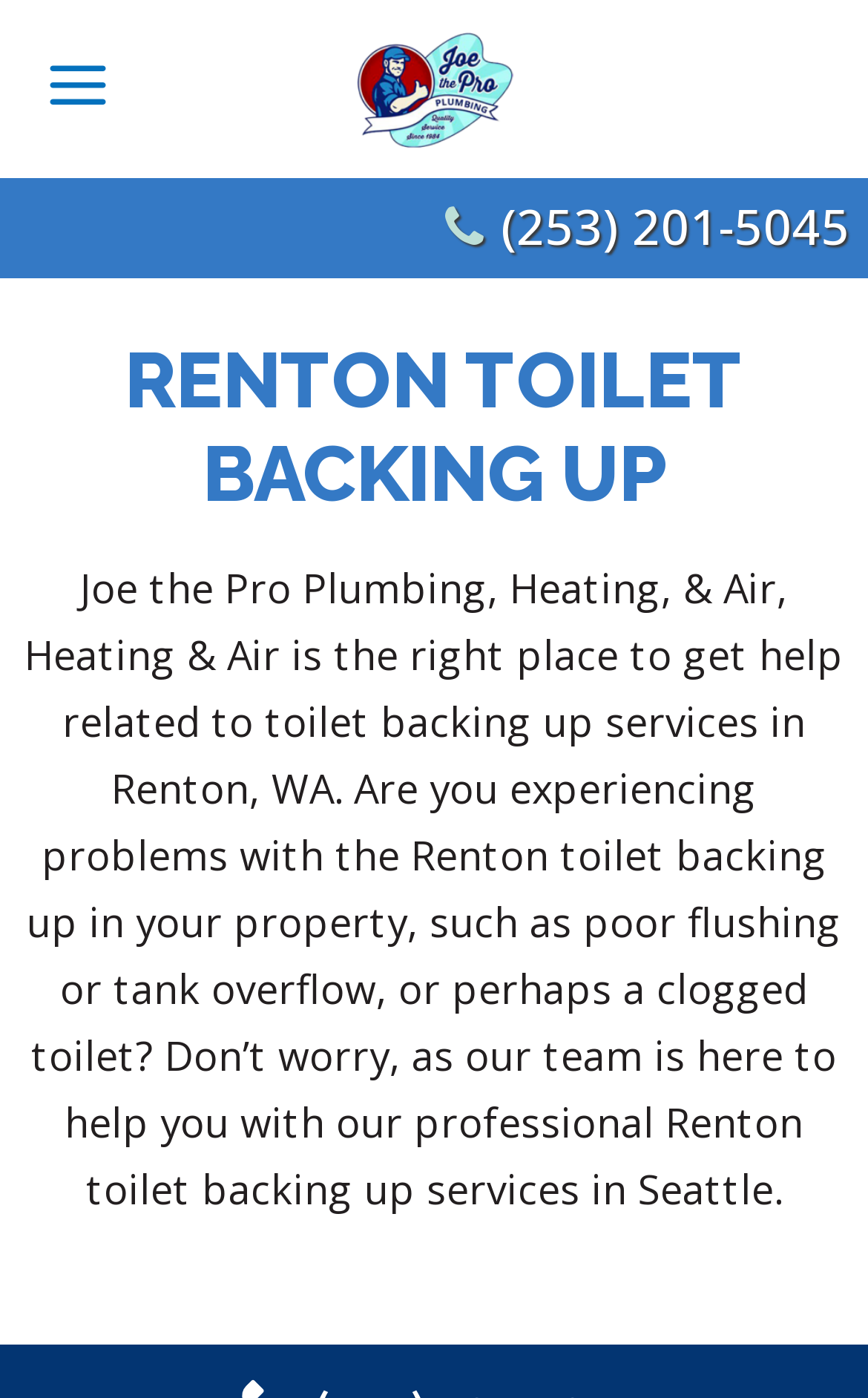Using the provided element description: "alt="Logo"", determine the bounding box coordinates of the corresponding UI element in the screenshot.

[0.405, 0.018, 0.595, 0.109]